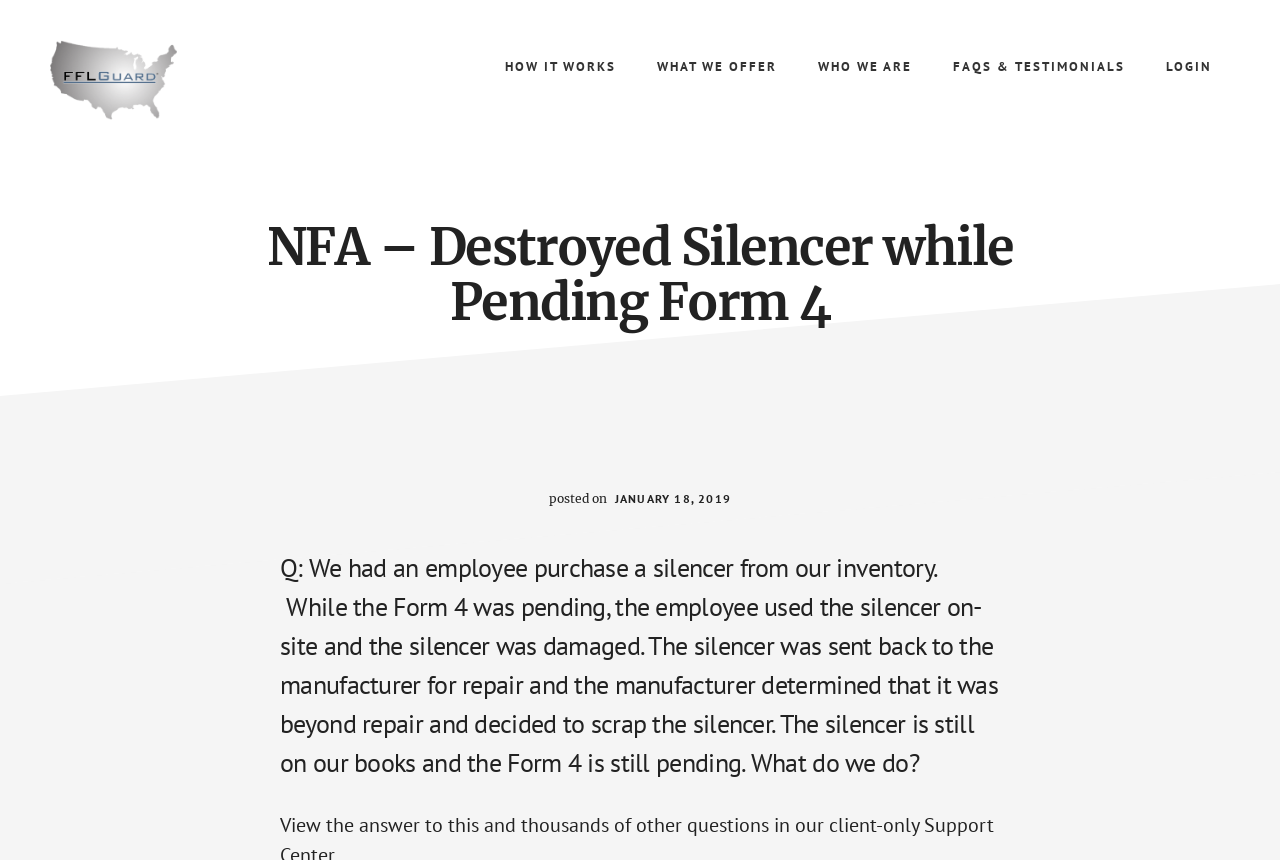Based on the description "Login", find the bounding box of the specified UI element.

[0.897, 0.047, 0.961, 0.108]